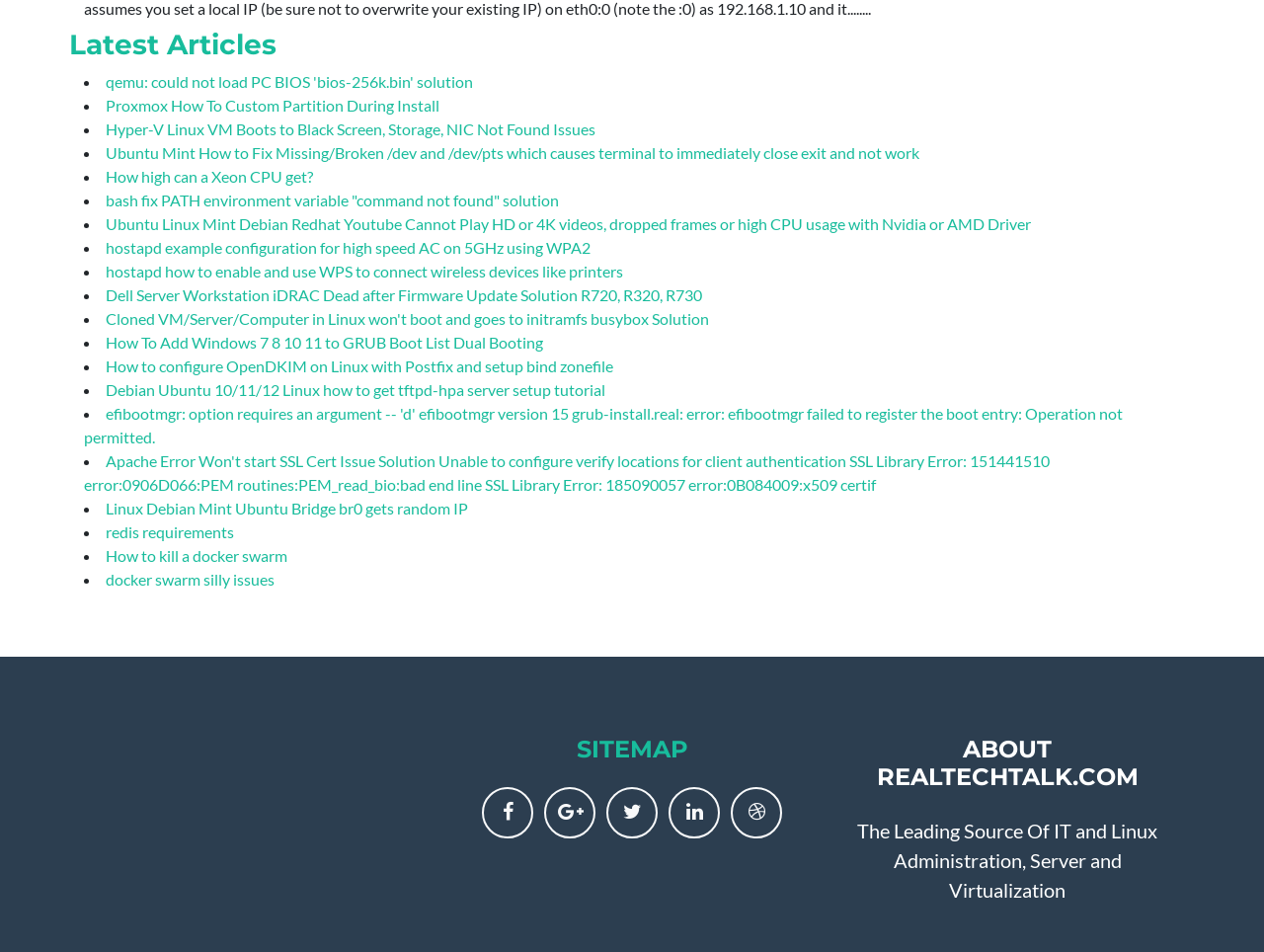Determine the bounding box coordinates of the region to click in order to accomplish the following instruction: "Click on 'Latest Articles'". Provide the coordinates as four float numbers between 0 and 1, specifically [left, top, right, bottom].

[0.055, 0.029, 0.219, 0.064]